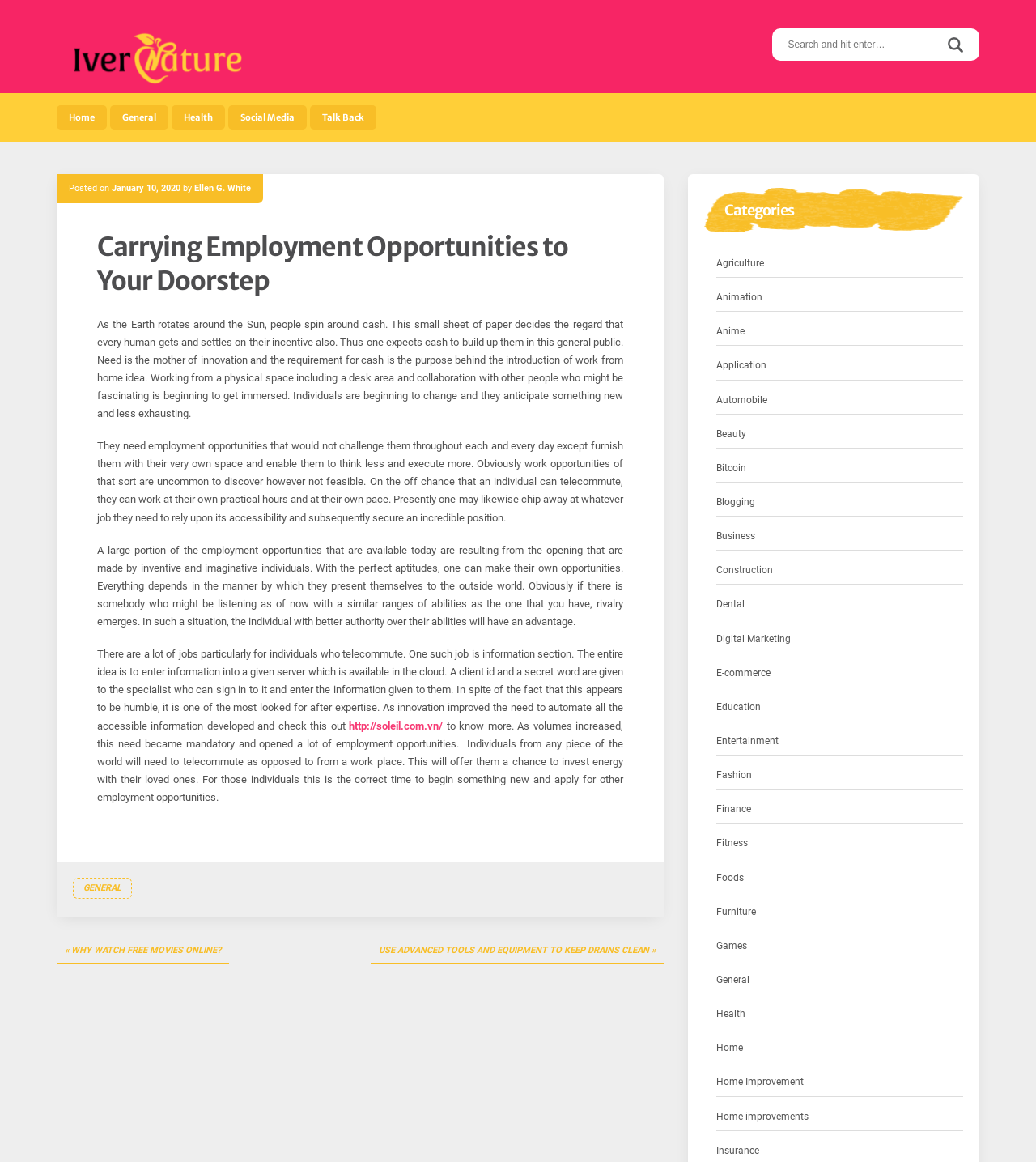Given the webpage screenshot, identify the bounding box of the UI element that matches this description: "parent_node: Search for: value="Search"".

[0.906, 0.024, 0.938, 0.052]